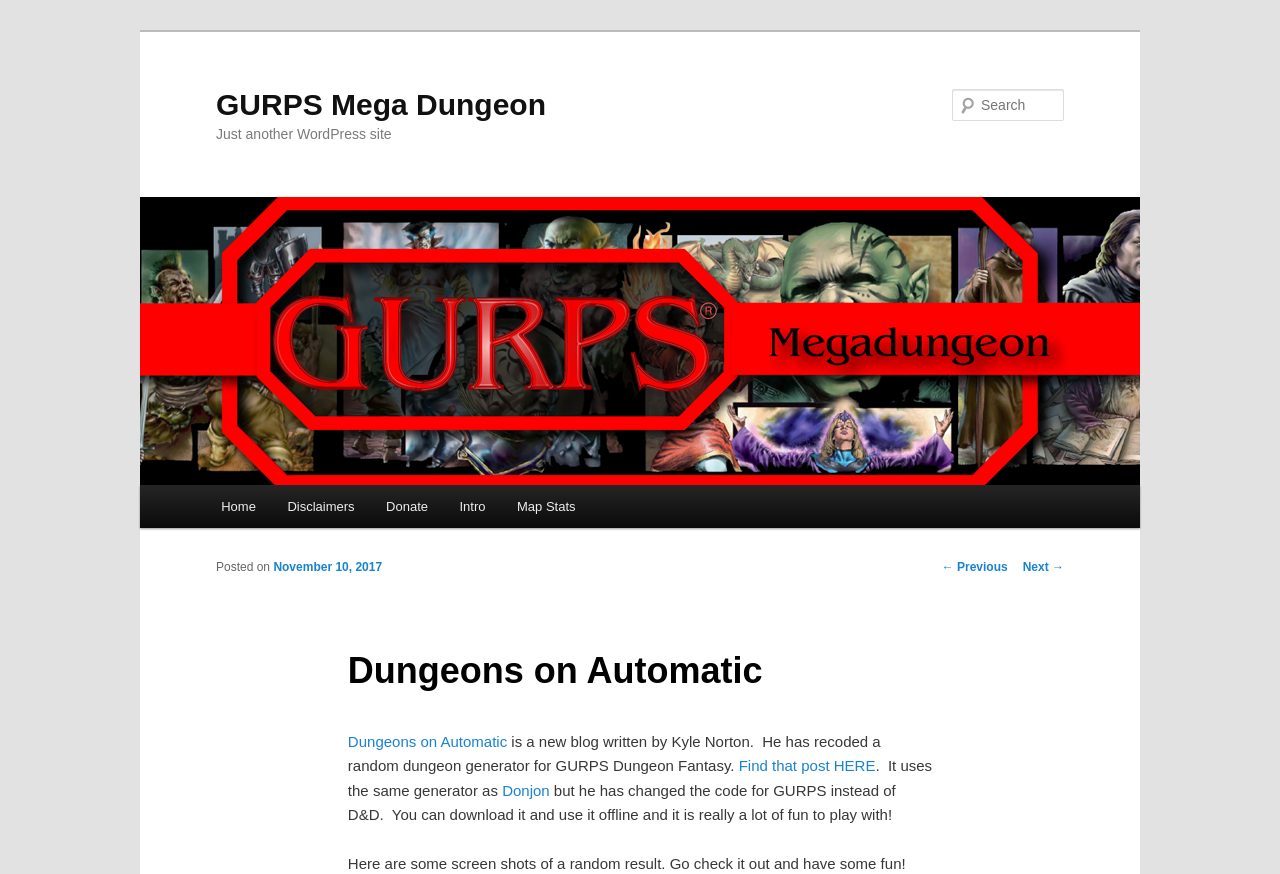Please identify the bounding box coordinates of the element on the webpage that should be clicked to follow this instruction: "Go to the home page". The bounding box coordinates should be given as four float numbers between 0 and 1, formatted as [left, top, right, bottom].

[0.16, 0.555, 0.212, 0.604]